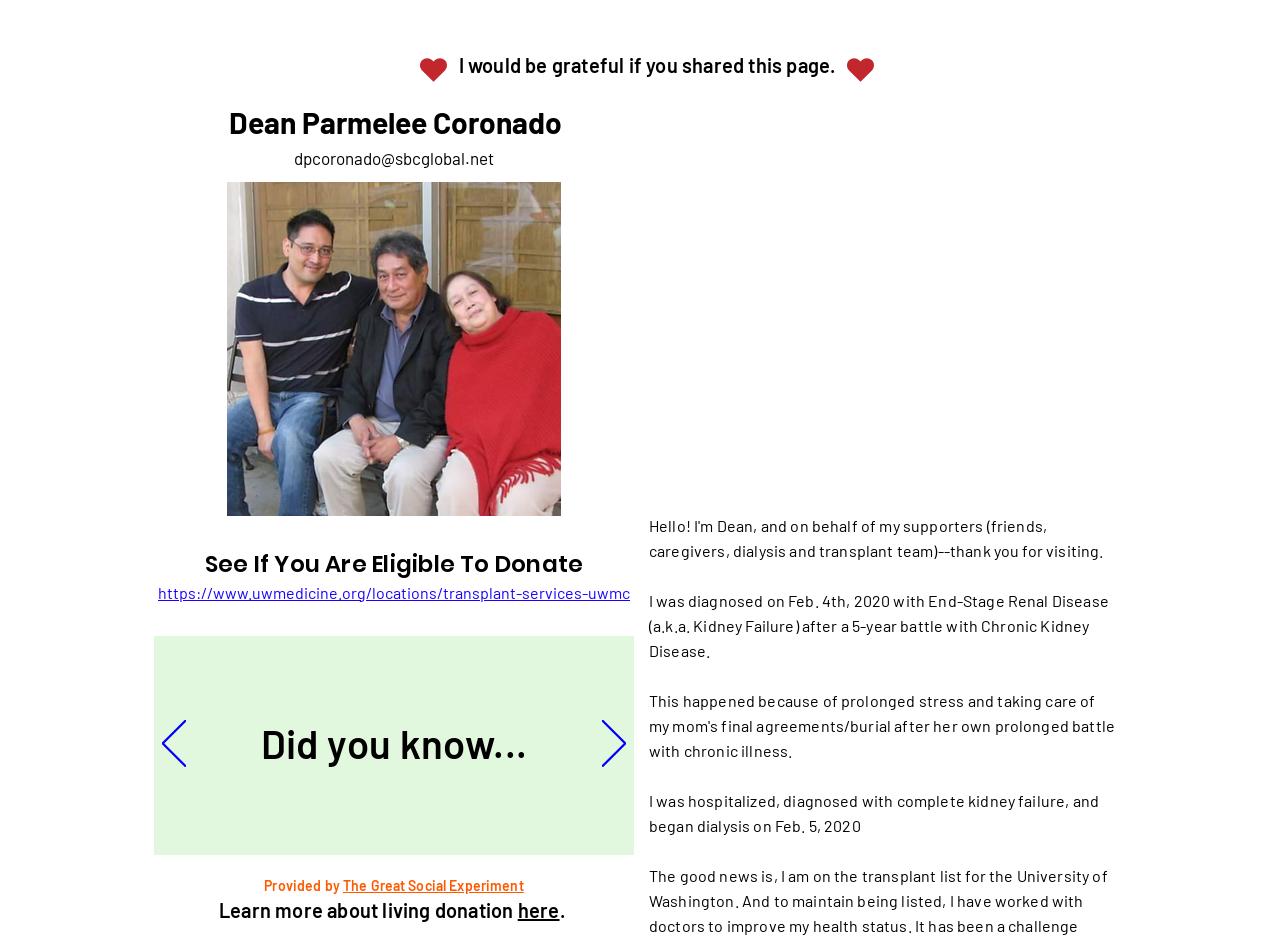What is the name of the organization that provided the webpage?
Answer briefly with a single word or phrase based on the image.

The Great Social Experiment